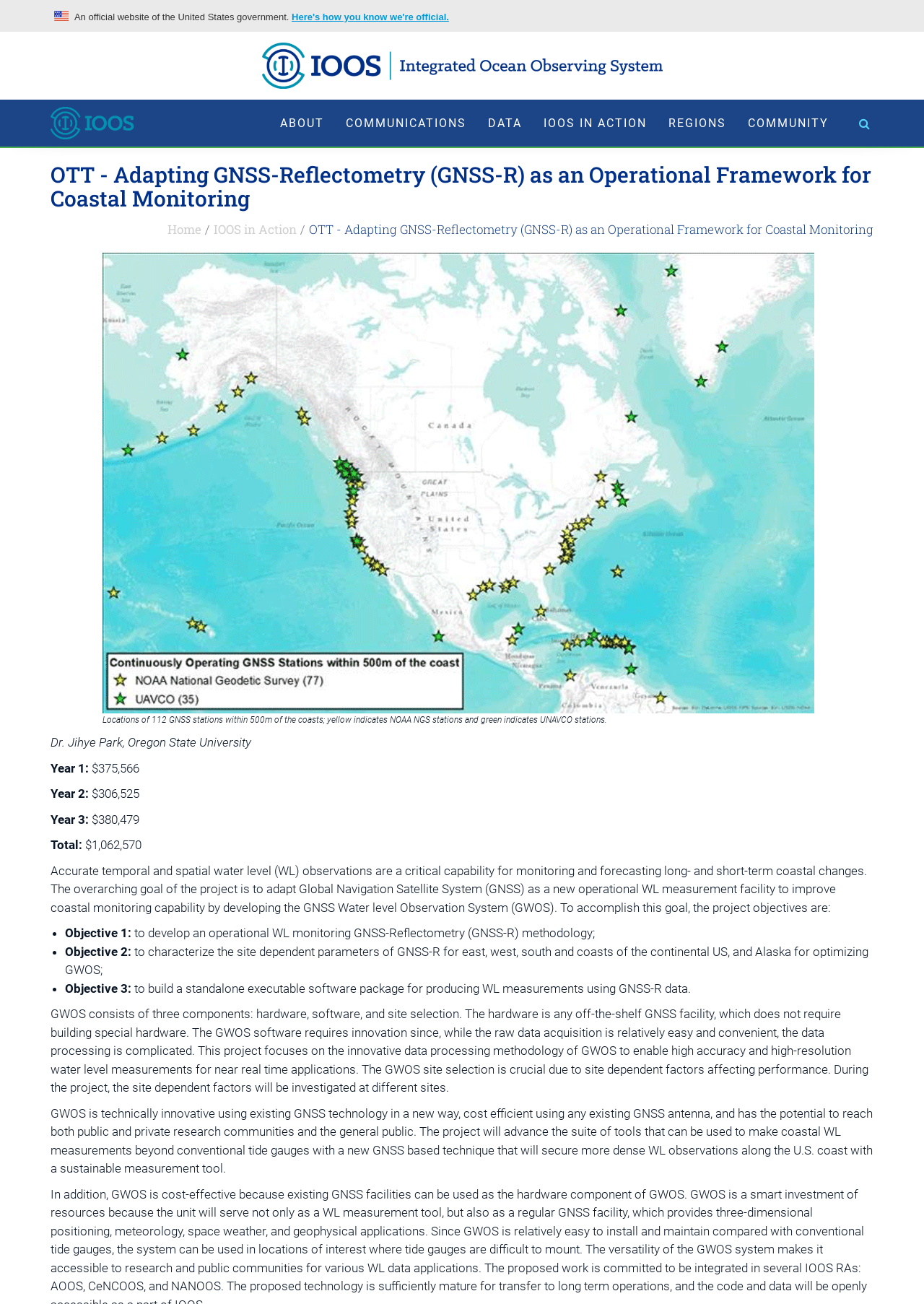Locate the UI element that matches the description Environmental Sensor Map in the webpage screenshot. Return the bounding box coordinates in the format (top-left x, top-left y, bottom-right x, bottom-right y), with values ranging from 0 to 1.

[0.678, 0.095, 0.849, 0.106]